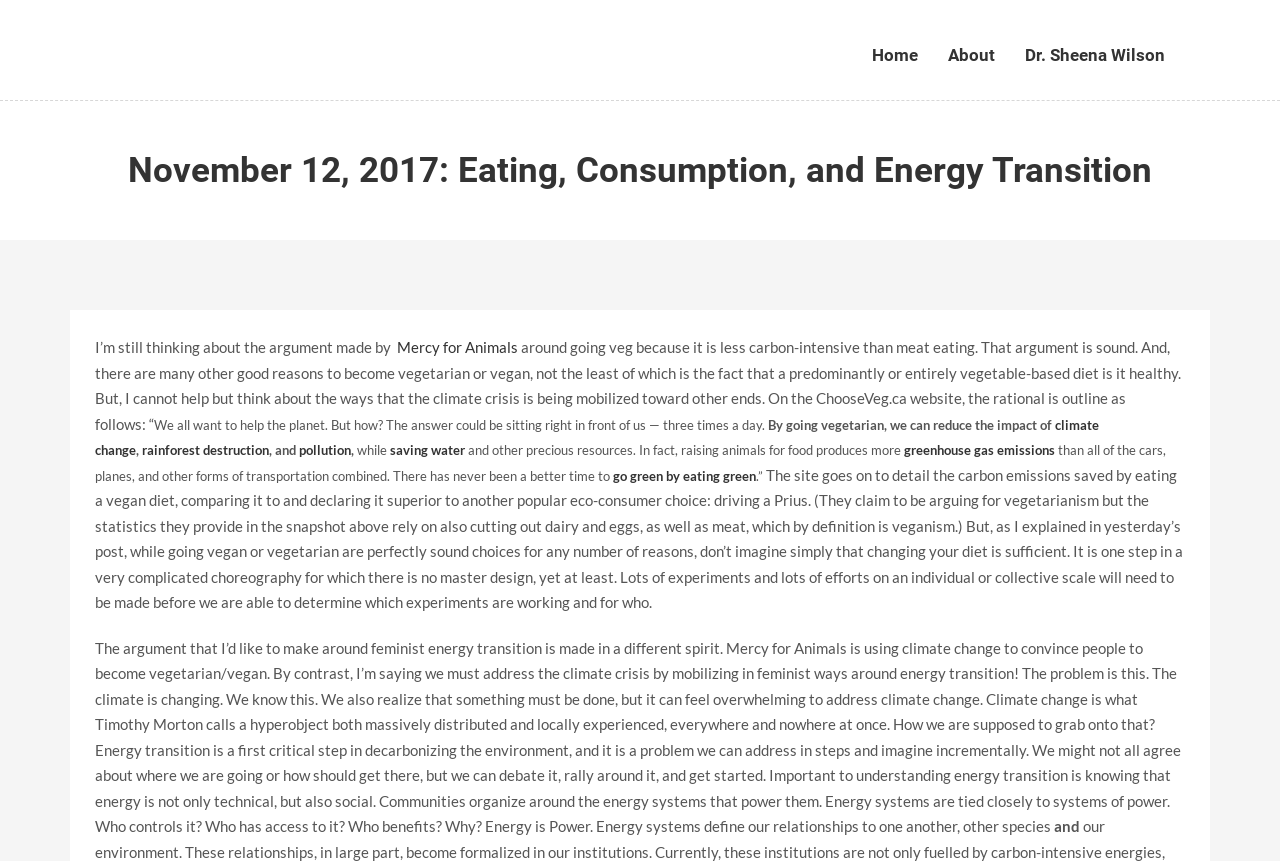Locate the UI element described by go green by eating green in the provided webpage screenshot. Return the bounding box coordinates in the format (top-left x, top-left y, bottom-right x, bottom-right y), ensuring all values are between 0 and 1.

[0.479, 0.543, 0.591, 0.562]